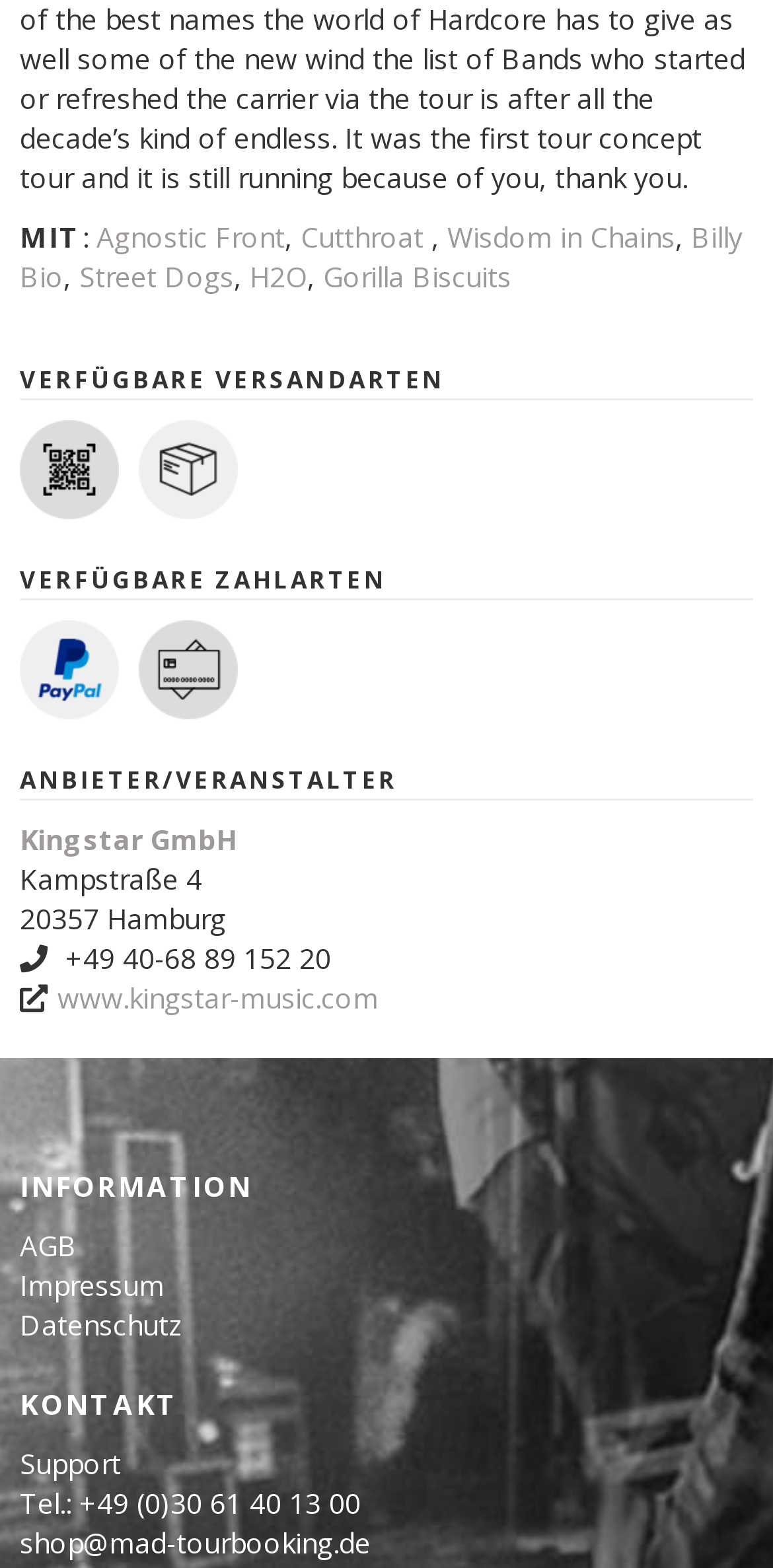Identify the bounding box coordinates of the section to be clicked to complete the task described by the following instruction: "Select PayPal payment method". The coordinates should be four float numbers between 0 and 1, formatted as [left, top, right, bottom].

[0.013, 0.396, 0.167, 0.459]